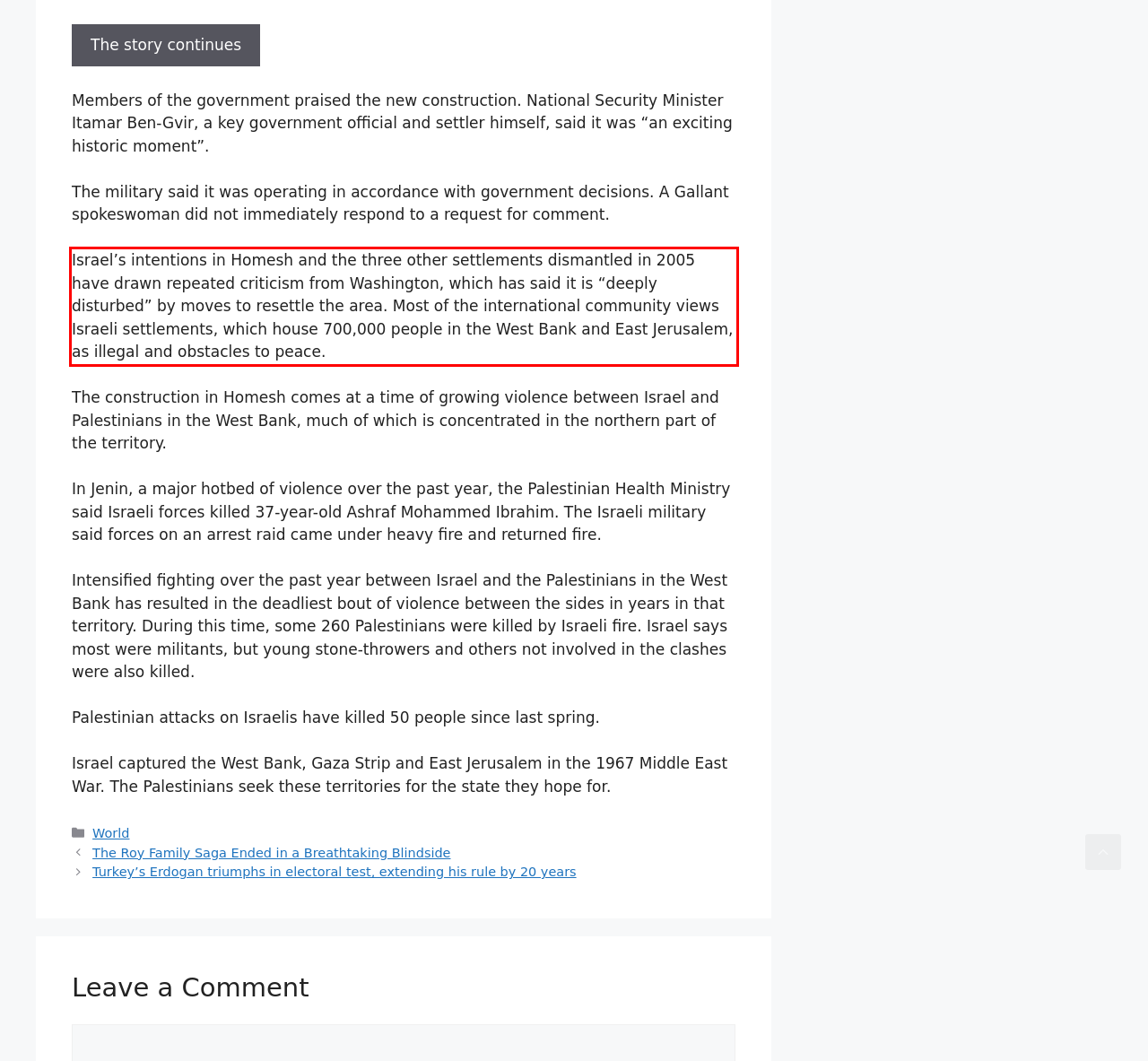Please look at the webpage screenshot and extract the text enclosed by the red bounding box.

Israel’s intentions in Homesh and the three other settlements dismantled in 2005 have drawn repeated criticism from Washington, which has said it is “deeply disturbed” by moves to resettle the area. Most of the international community views Israeli settlements, which house 700,000 people in the West Bank and East Jerusalem, as illegal and obstacles to peace.